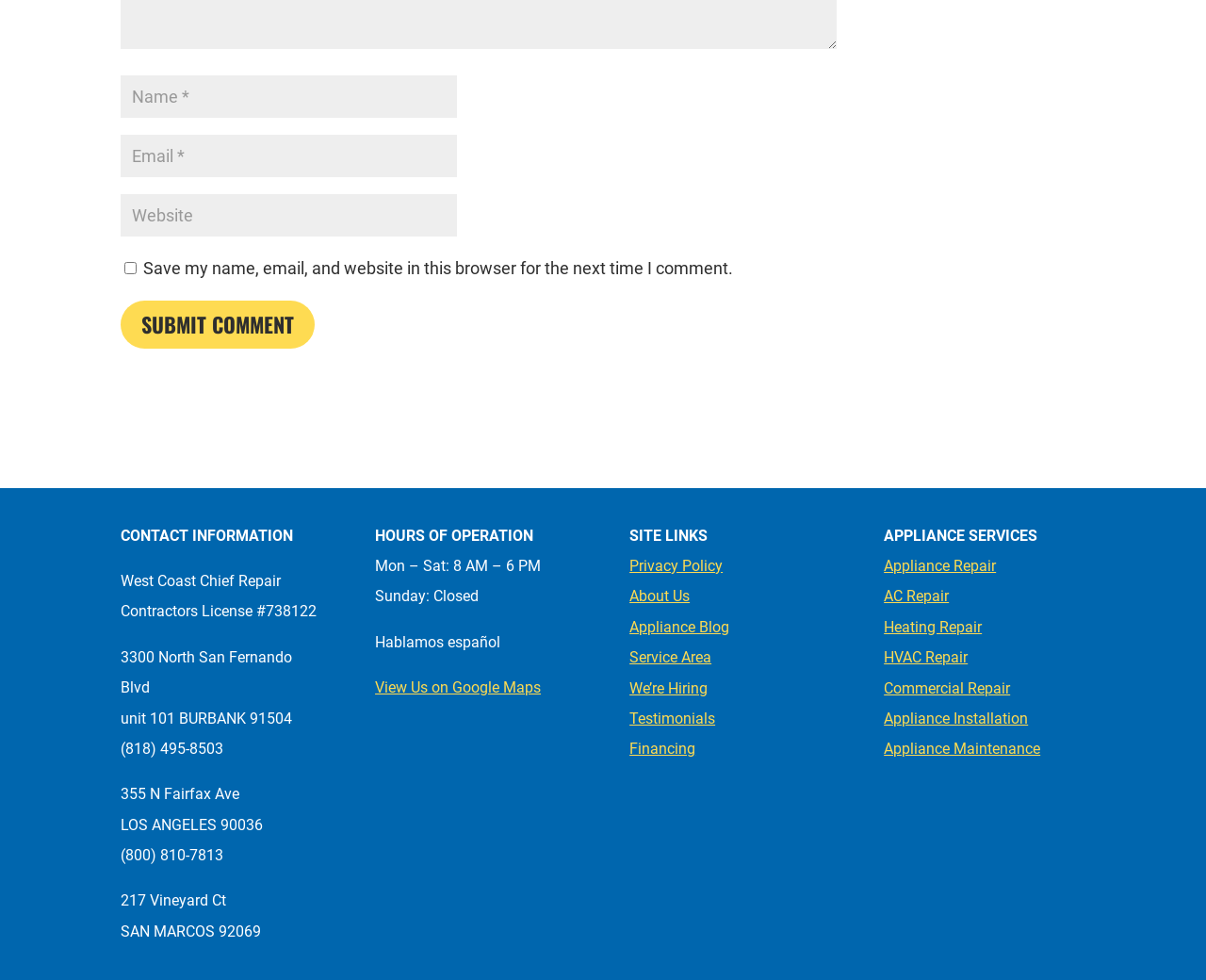What is the purpose of the form at the top?
Please answer the question with a detailed and comprehensive explanation.

The form at the top of the webpage has three text boxes for name, email, and website, and a checkbox to save the information for future comments. It also has a submit button, indicating that the purpose of the form is to submit a comment.